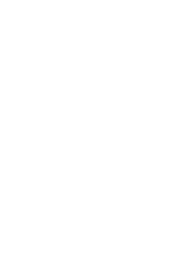Describe every aspect of the image in detail.

The image features an artistic representation associated with the section titled "Artist Spotlights," which likely showcases various artists and their works. This element highlights the significance of creative expression and its impact on culture and society. It underscores the importance of recognizing artists who may not be mainstream but contribute significantly to the art world. The visual element serves to engage readers and draw attention to featured creatives, inviting them to explore their stories and contributions in depth.